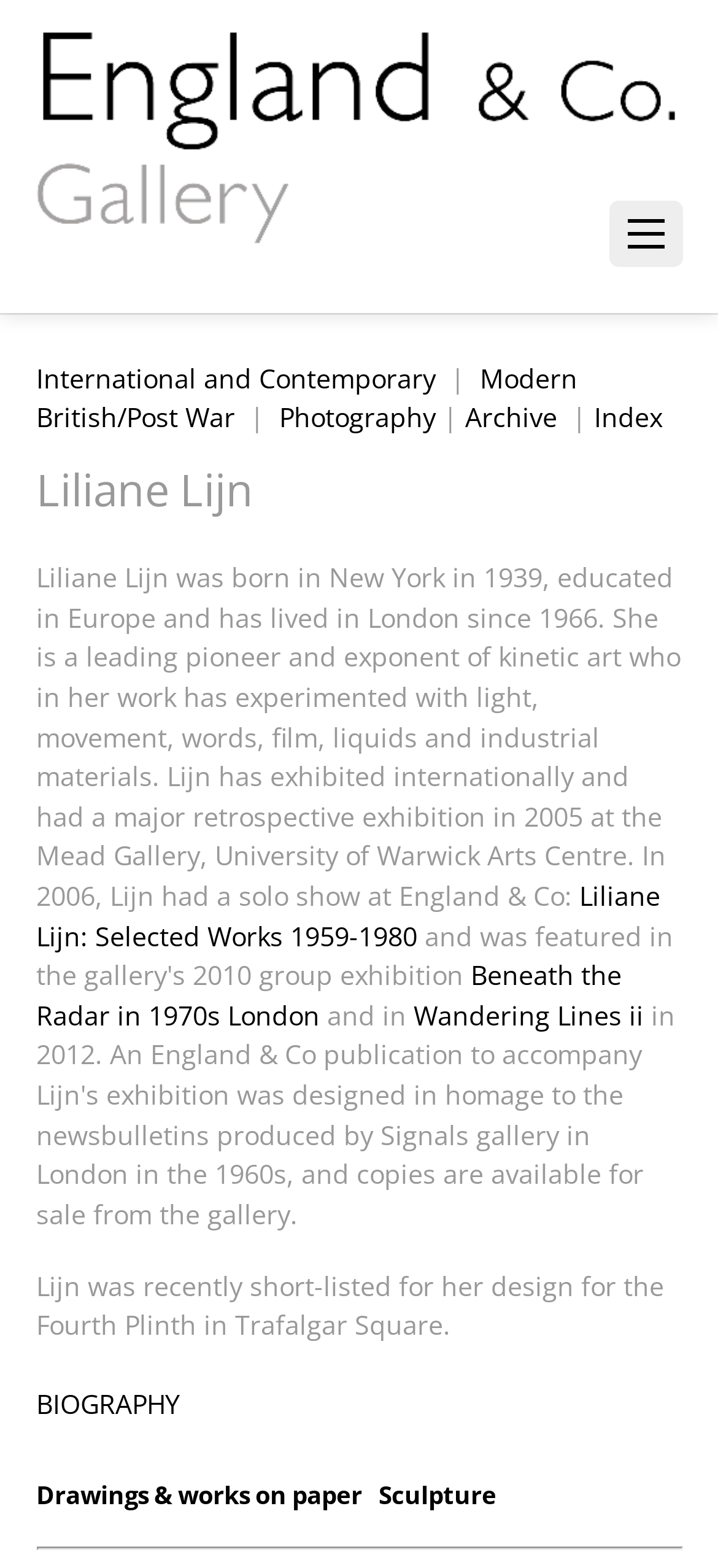Can you pinpoint the bounding box coordinates for the clickable element required for this instruction: "Read Liliane Lijn's biography"? The coordinates should be four float numbers between 0 and 1, i.e., [left, top, right, bottom].

[0.05, 0.885, 0.25, 0.907]